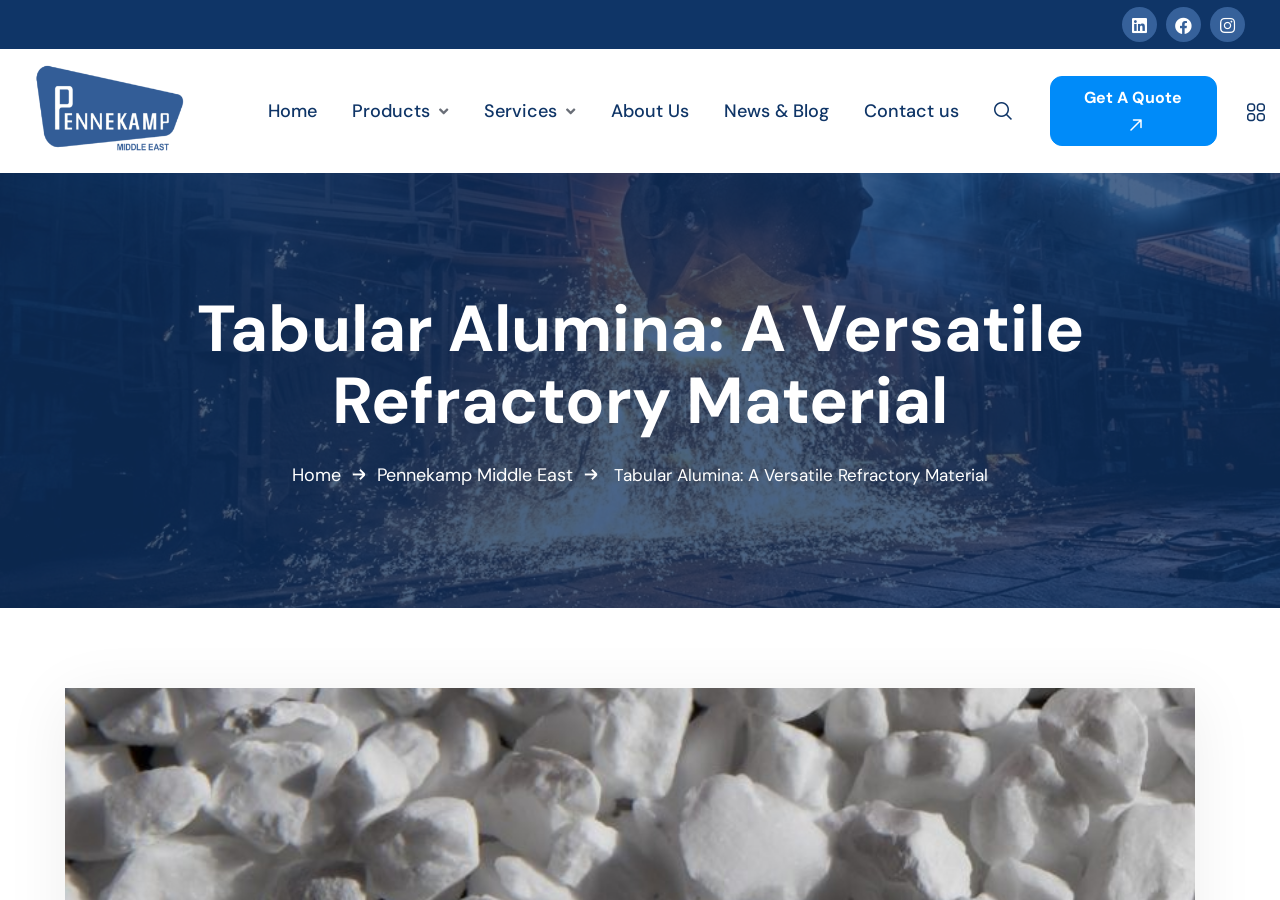Identify the coordinates of the bounding box for the element that must be clicked to accomplish the instruction: "Click the 'Learn more' link".

None